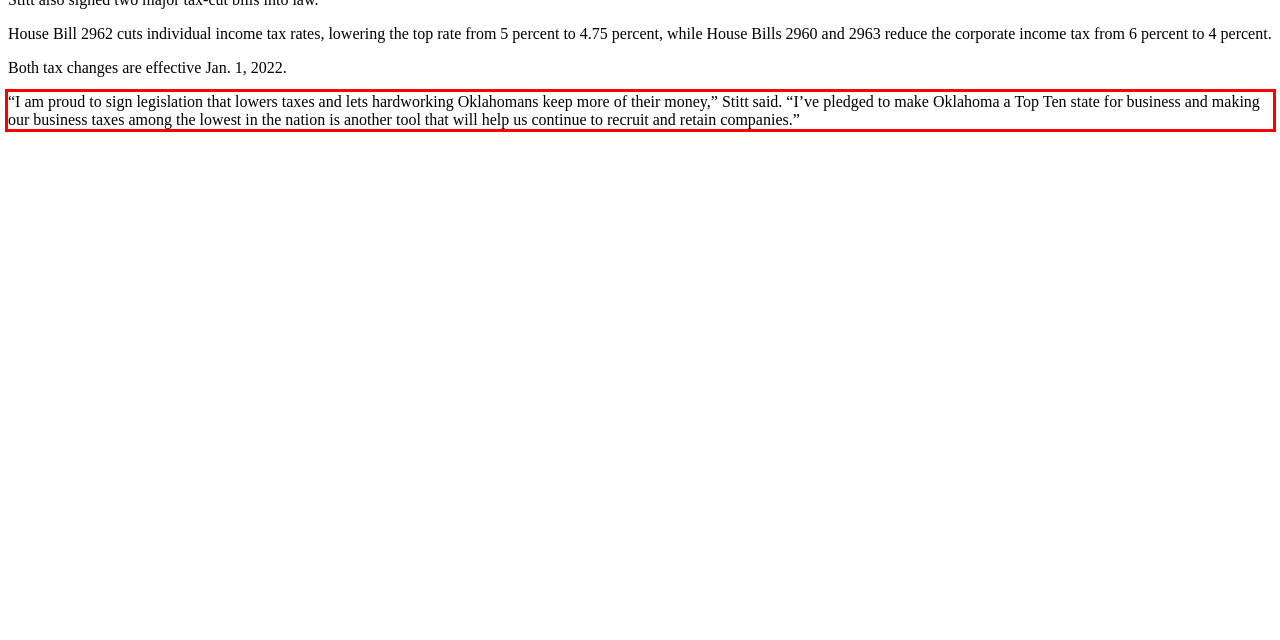Please look at the screenshot provided and find the red bounding box. Extract the text content contained within this bounding box.

“I am proud to sign legislation that lowers taxes and lets hardworking Oklahomans keep more of their money,” Stitt said. “I’ve pledged to make Oklahoma a Top Ten state for business and making our business taxes among the lowest in the nation is another tool that will help us continue to recruit and retain companies.”